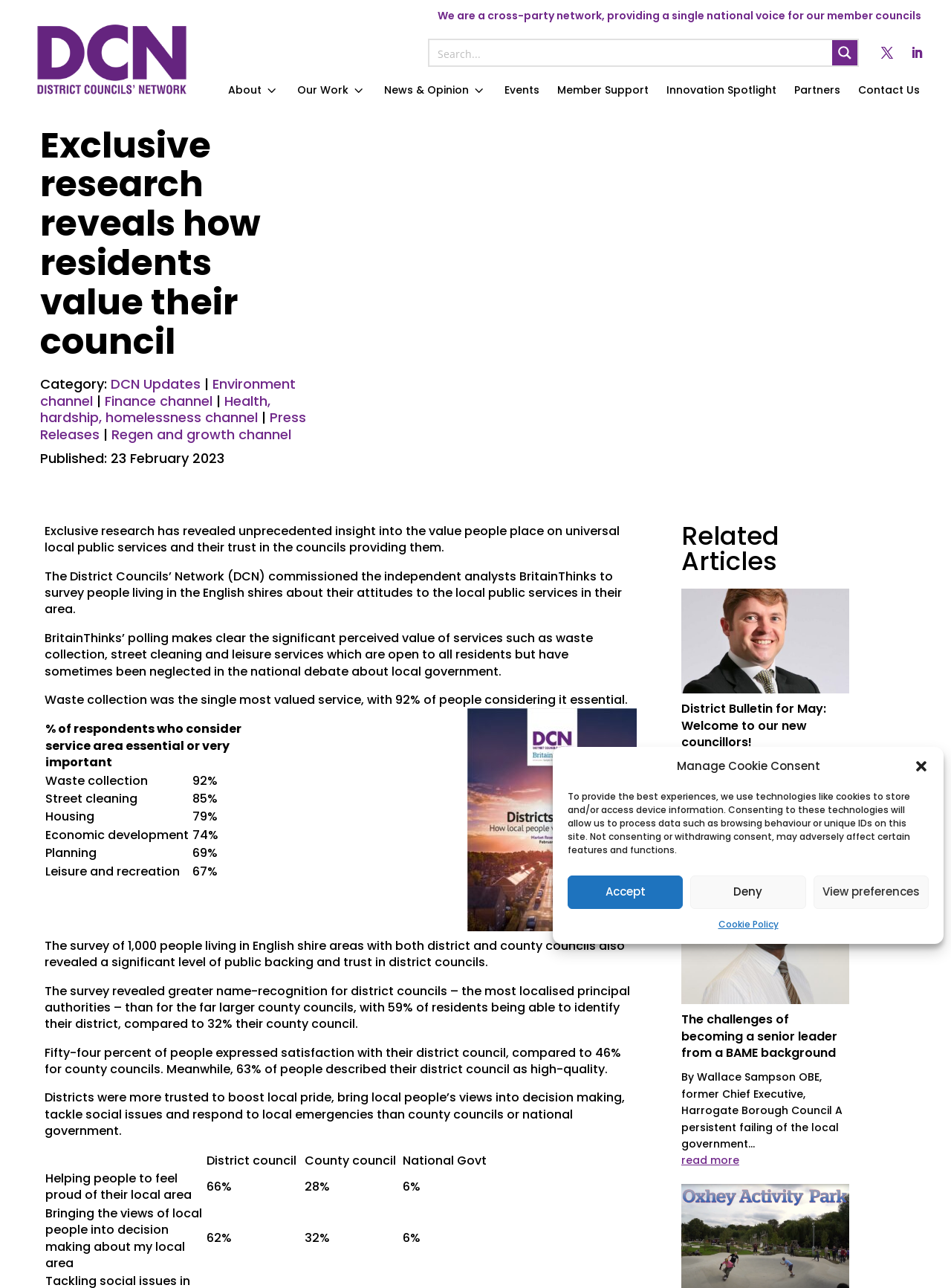Find and indicate the bounding box coordinates of the region you should select to follow the given instruction: "Read more about DCN Updates".

[0.116, 0.291, 0.211, 0.305]